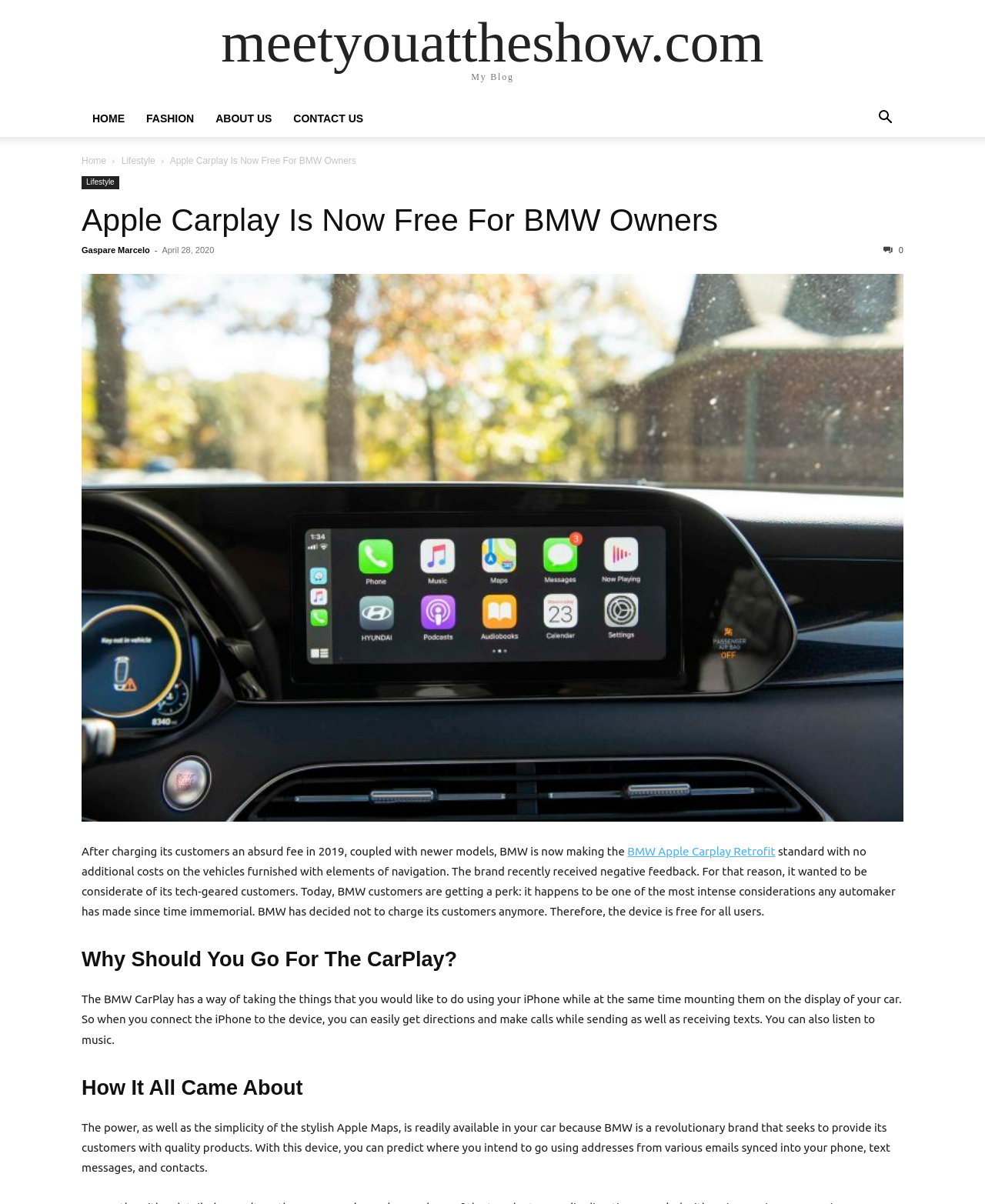Find the bounding box coordinates of the clickable element required to execute the following instruction: "Check the Twitter link". Provide the coordinates as four float numbers between 0 and 1, i.e., [left, top, right, bottom].

None